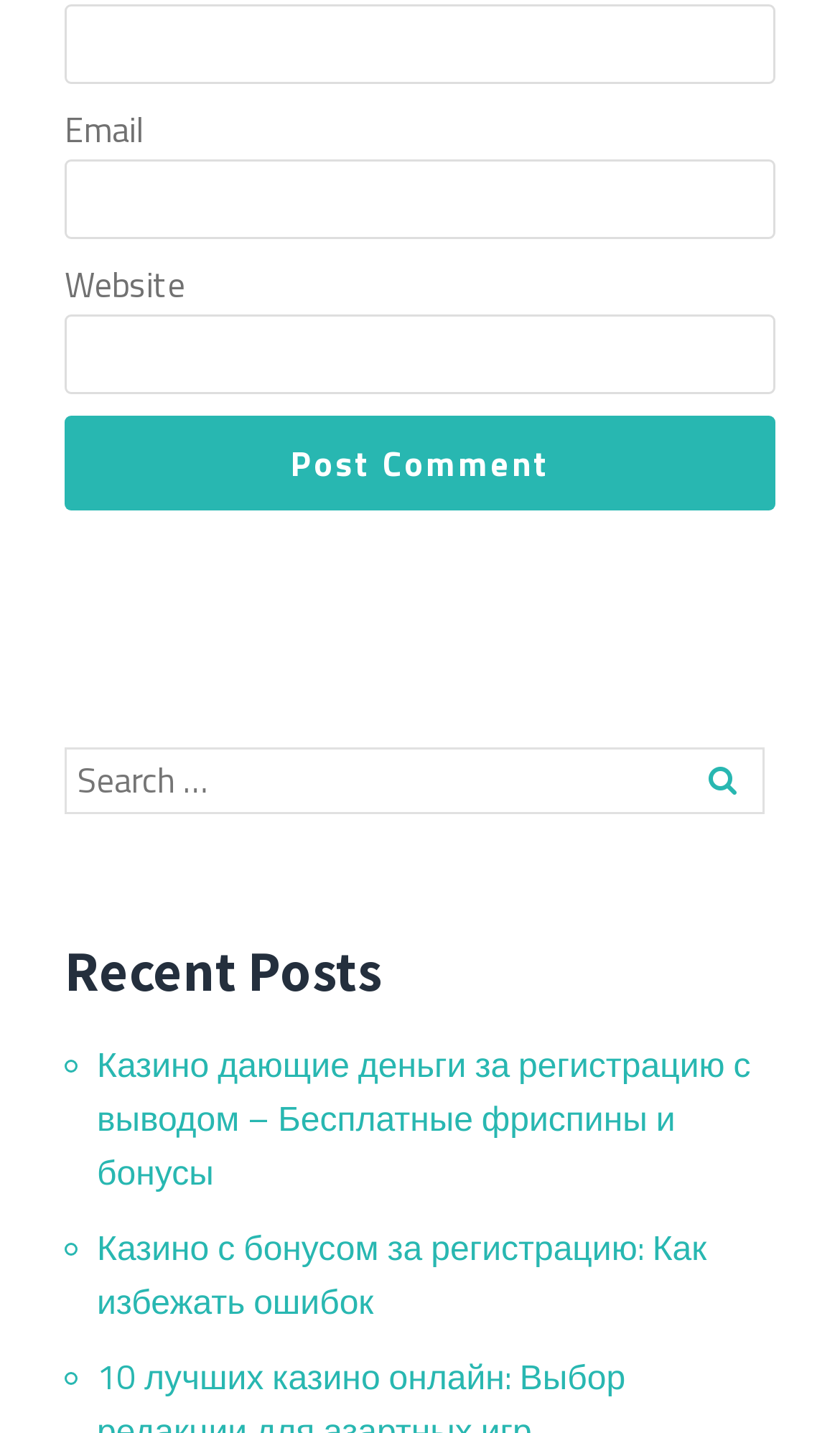Identify the bounding box for the UI element specified in this description: "parent_node: Website name="url"". The coordinates must be four float numbers between 0 and 1, formatted as [left, top, right, bottom].

[0.077, 0.219, 0.923, 0.275]